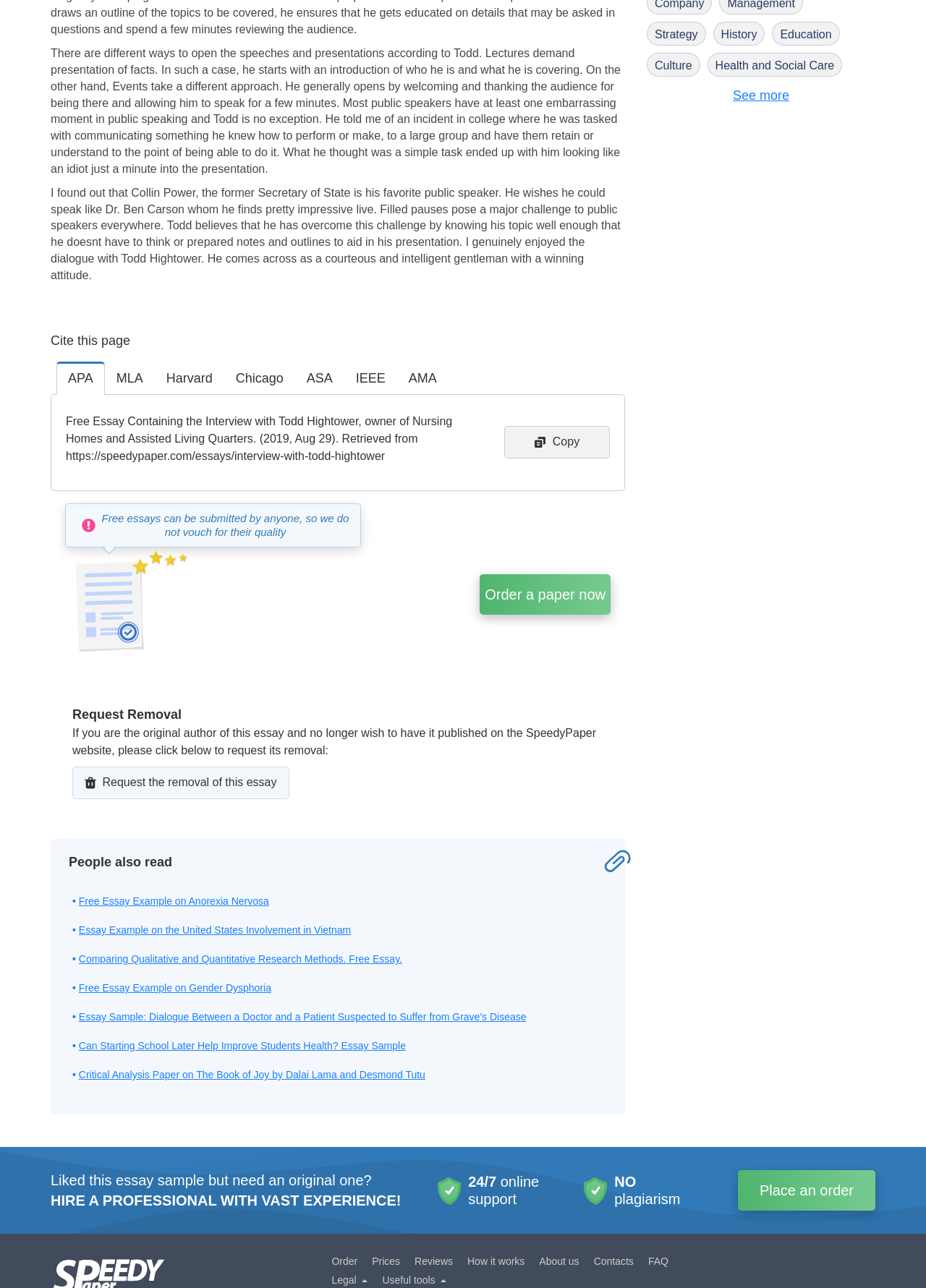Find the bounding box coordinates of the element I should click to carry out the following instruction: "Go to the 'About' page".

None